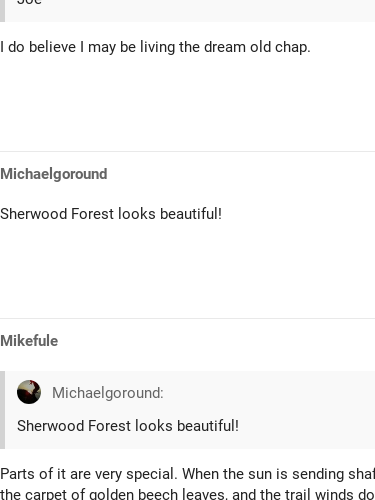What activity is being discussed in the image?
From the screenshot, supply a one-word or short-phrase answer.

Unicycling